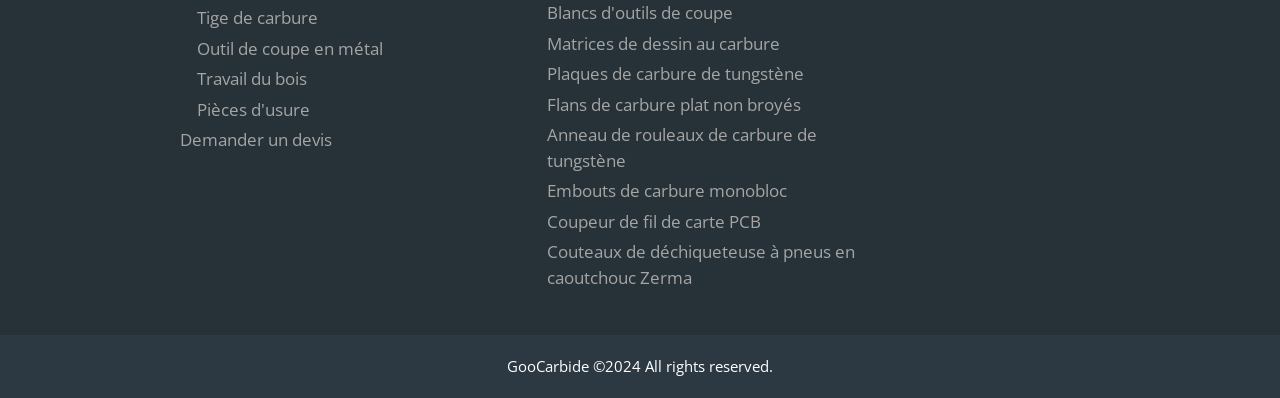How many sections are on the webpage?
From the image, provide a succinct answer in one word or a short phrase.

2